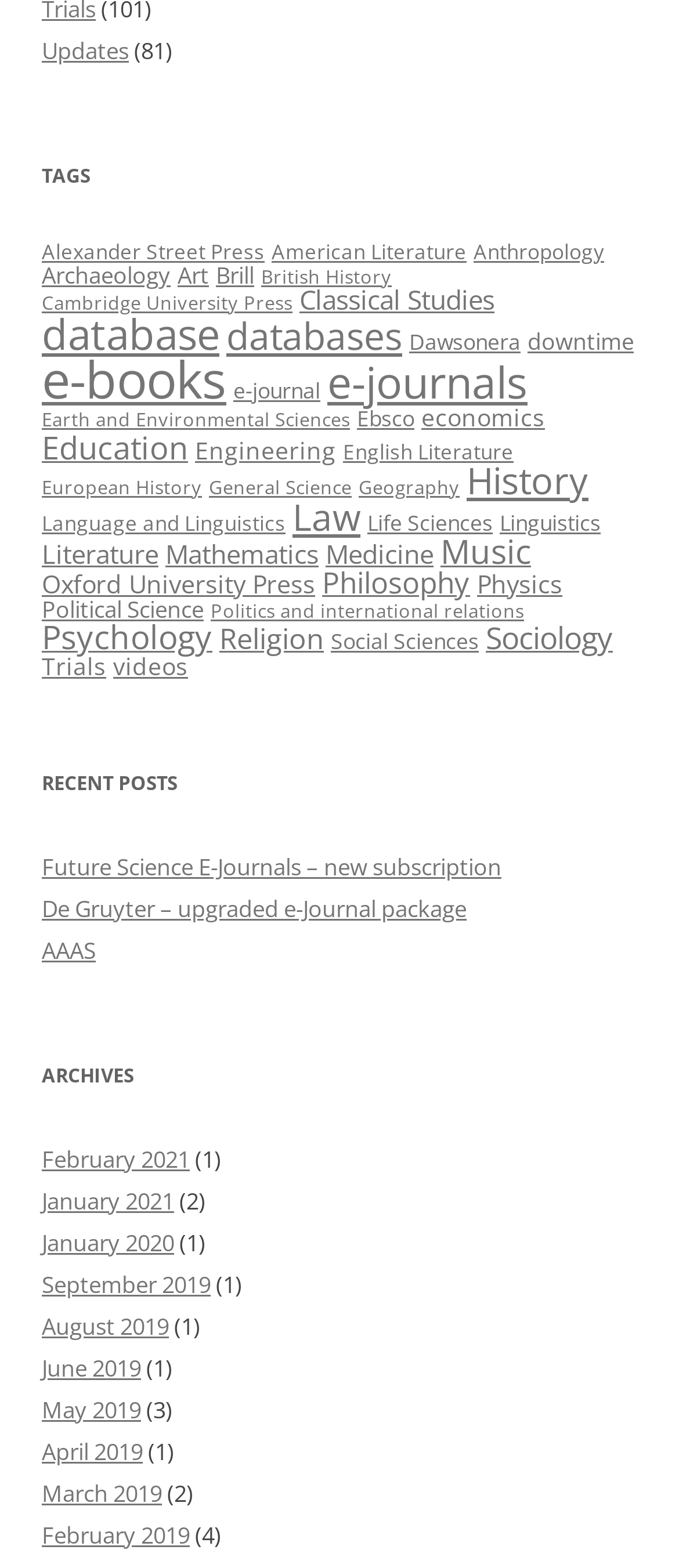Identify the bounding box coordinates for the element you need to click to achieve the following task: "Click on the 'Updates' link". Provide the bounding box coordinates as four float numbers between 0 and 1, in the form [left, top, right, bottom].

[0.062, 0.022, 0.19, 0.042]